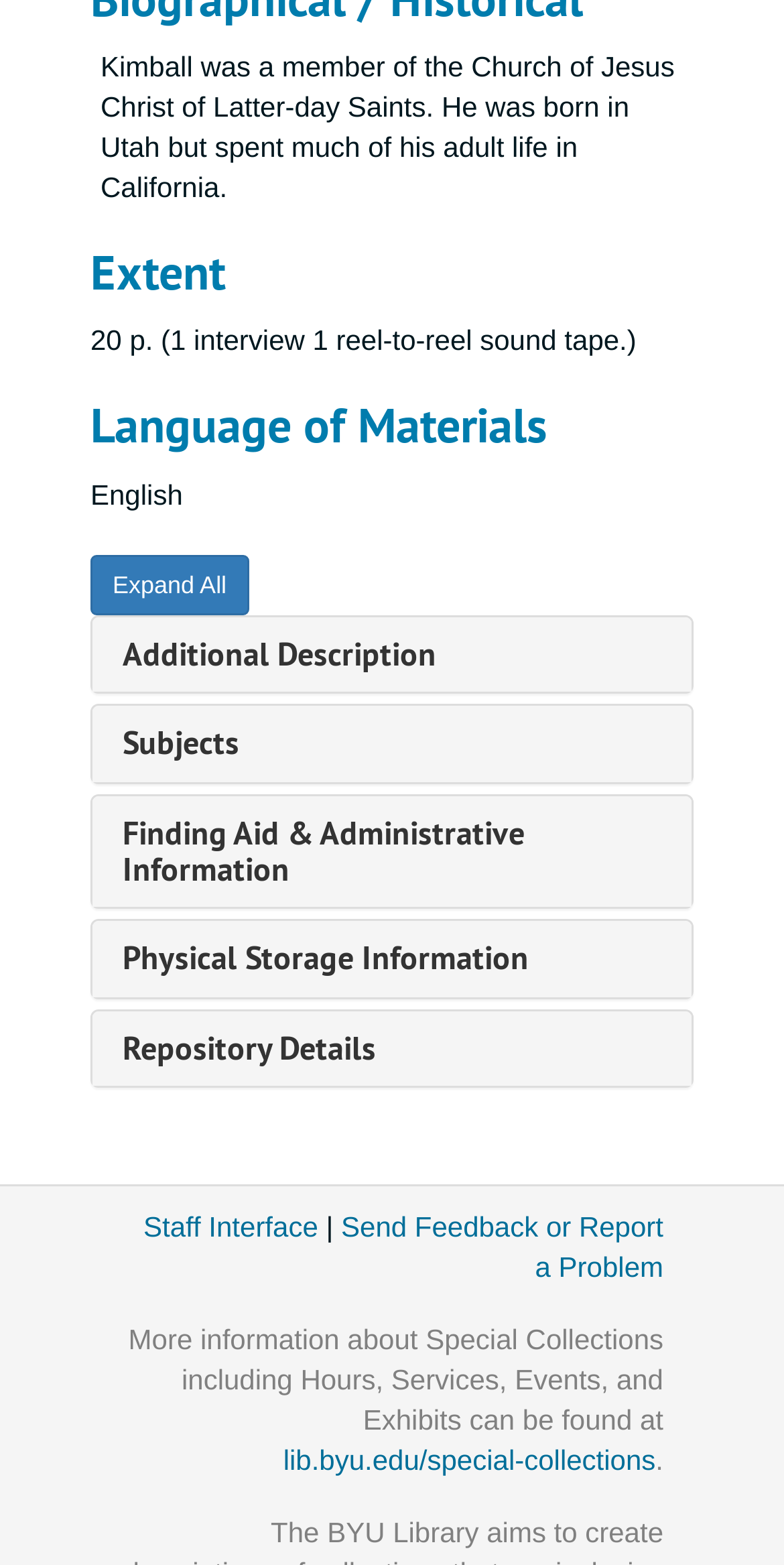Find the bounding box of the UI element described as: "Expand All". The bounding box coordinates should be given as four float values between 0 and 1, i.e., [left, top, right, bottom].

[0.115, 0.354, 0.317, 0.393]